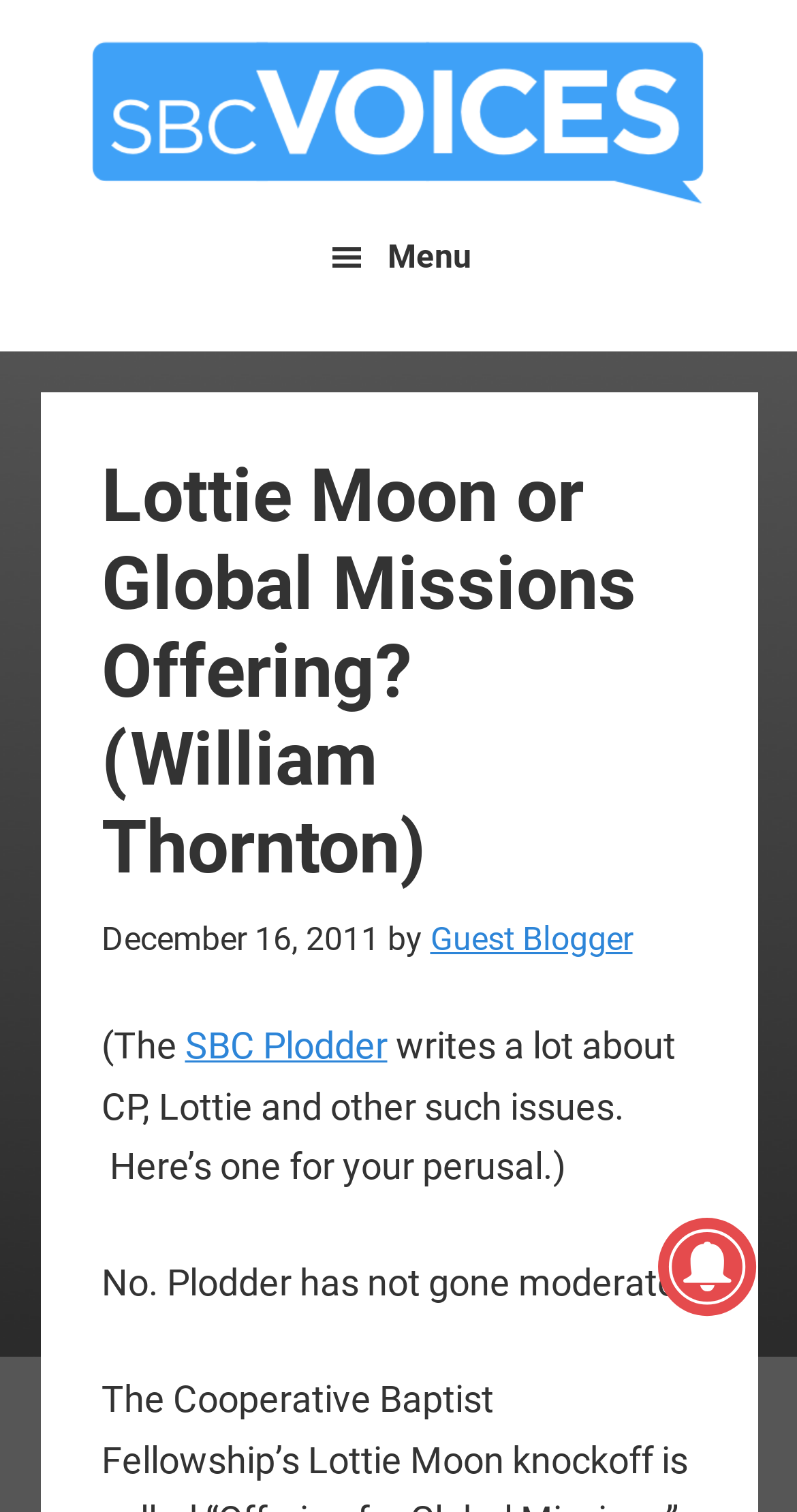Please reply to the following question using a single word or phrase: 
What is the name of the website?

SBC Voices